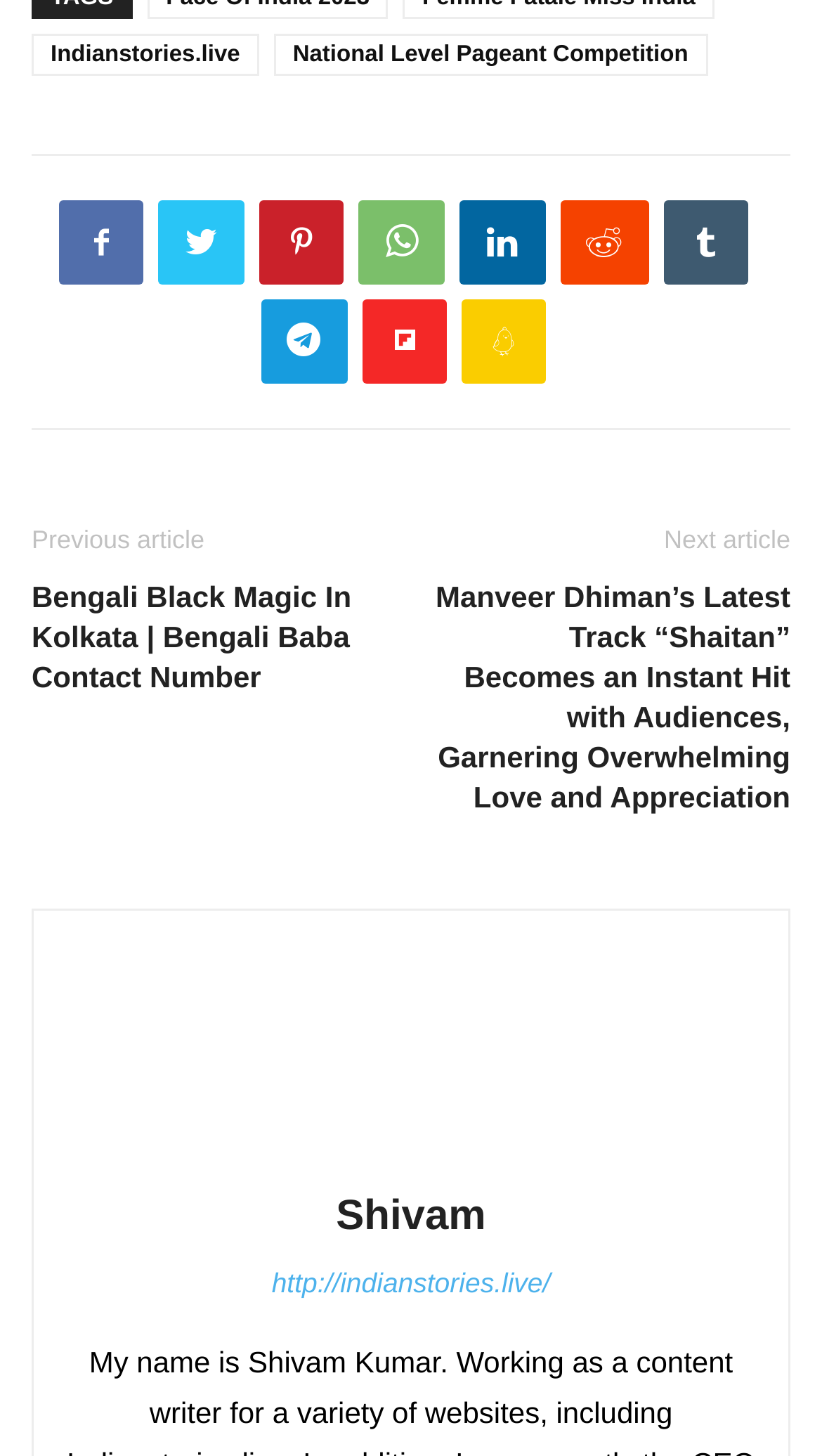What is the direction of the navigation buttons?
Refer to the image and give a detailed response to the question.

The navigation buttons are present at the bottom of the webpage, with 'Previous article' on the left and 'Next article' on the right, indicating the direction of navigation.